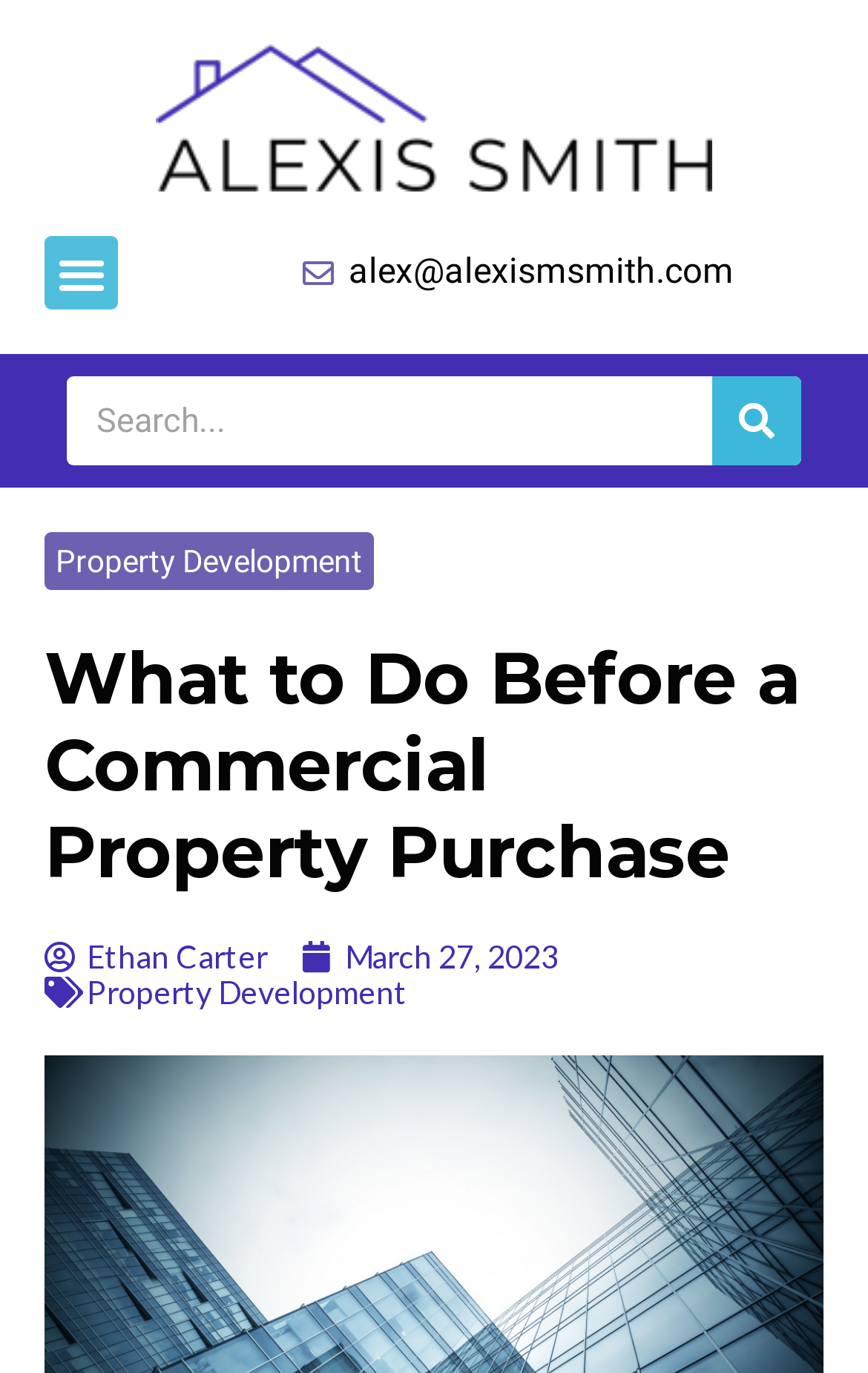Please determine the bounding box coordinates of the area that needs to be clicked to complete this task: 'Click the menu toggle button'. The coordinates must be four float numbers between 0 and 1, formatted as [left, top, right, bottom].

[0.051, 0.172, 0.136, 0.225]